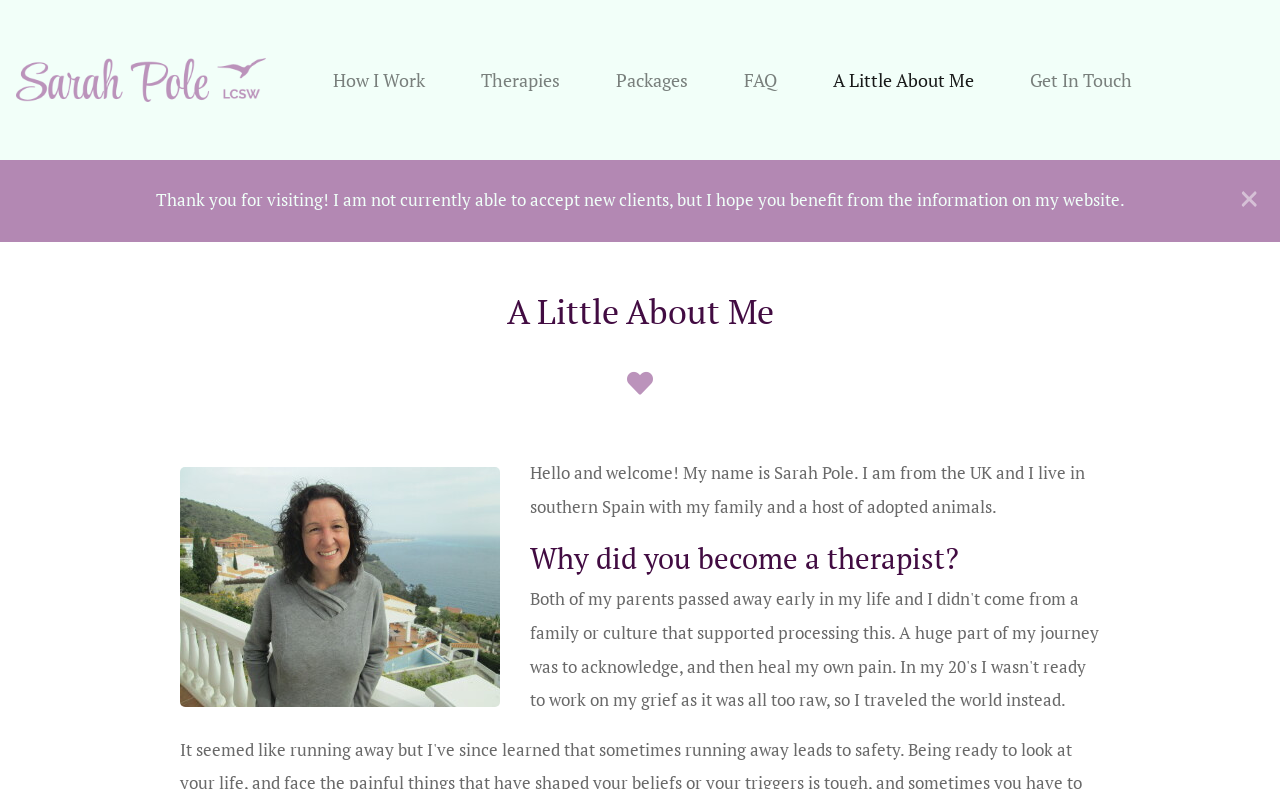What is the location of the therapist's practice?
From the image, provide a succinct answer in one word or a short phrase.

Southern Spain